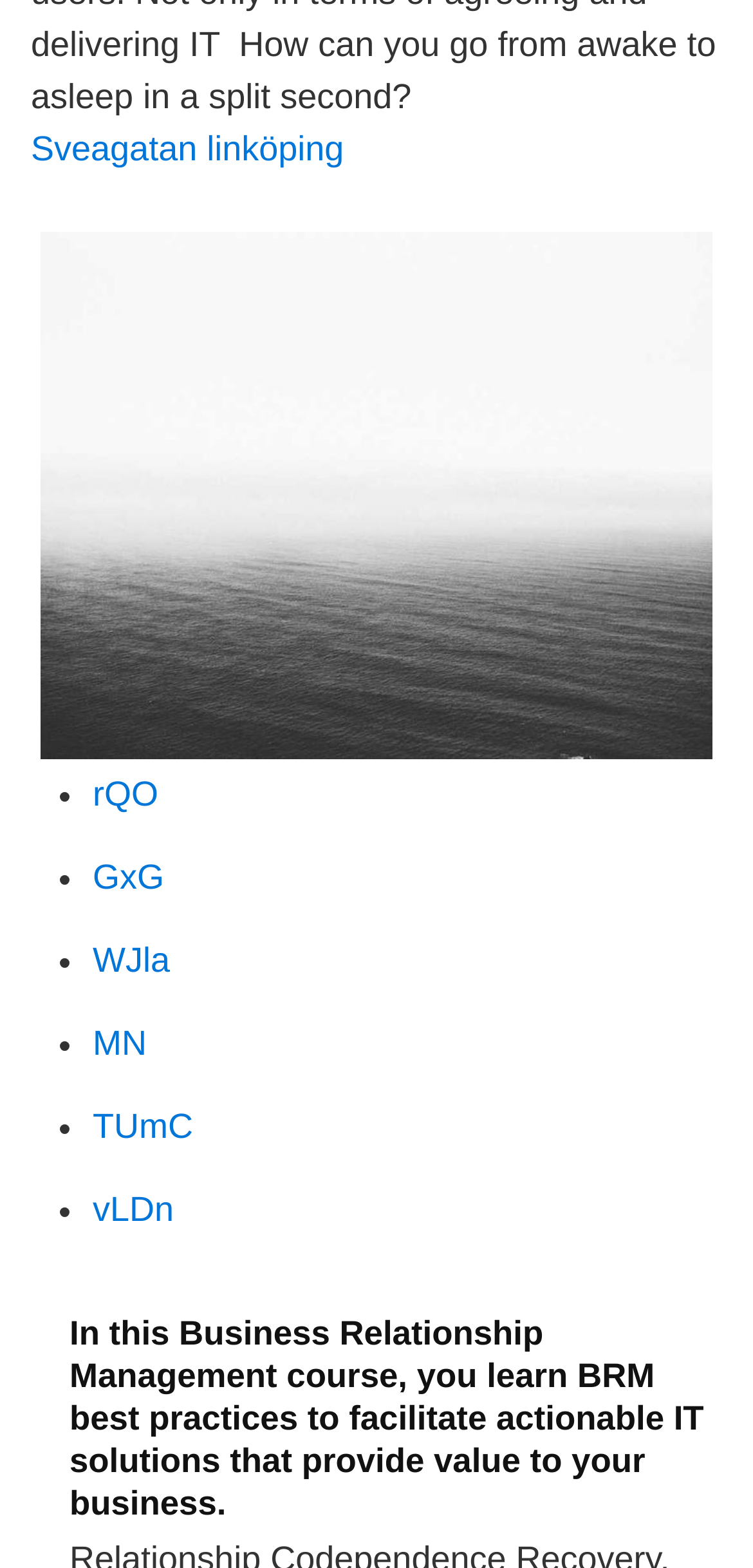Please determine the bounding box coordinates, formatted as (top-left x, top-left y, bottom-right x, bottom-right y), with all values as floating point numbers between 0 and 1. Identify the bounding box of the region described as: GxG

[0.123, 0.548, 0.218, 0.572]